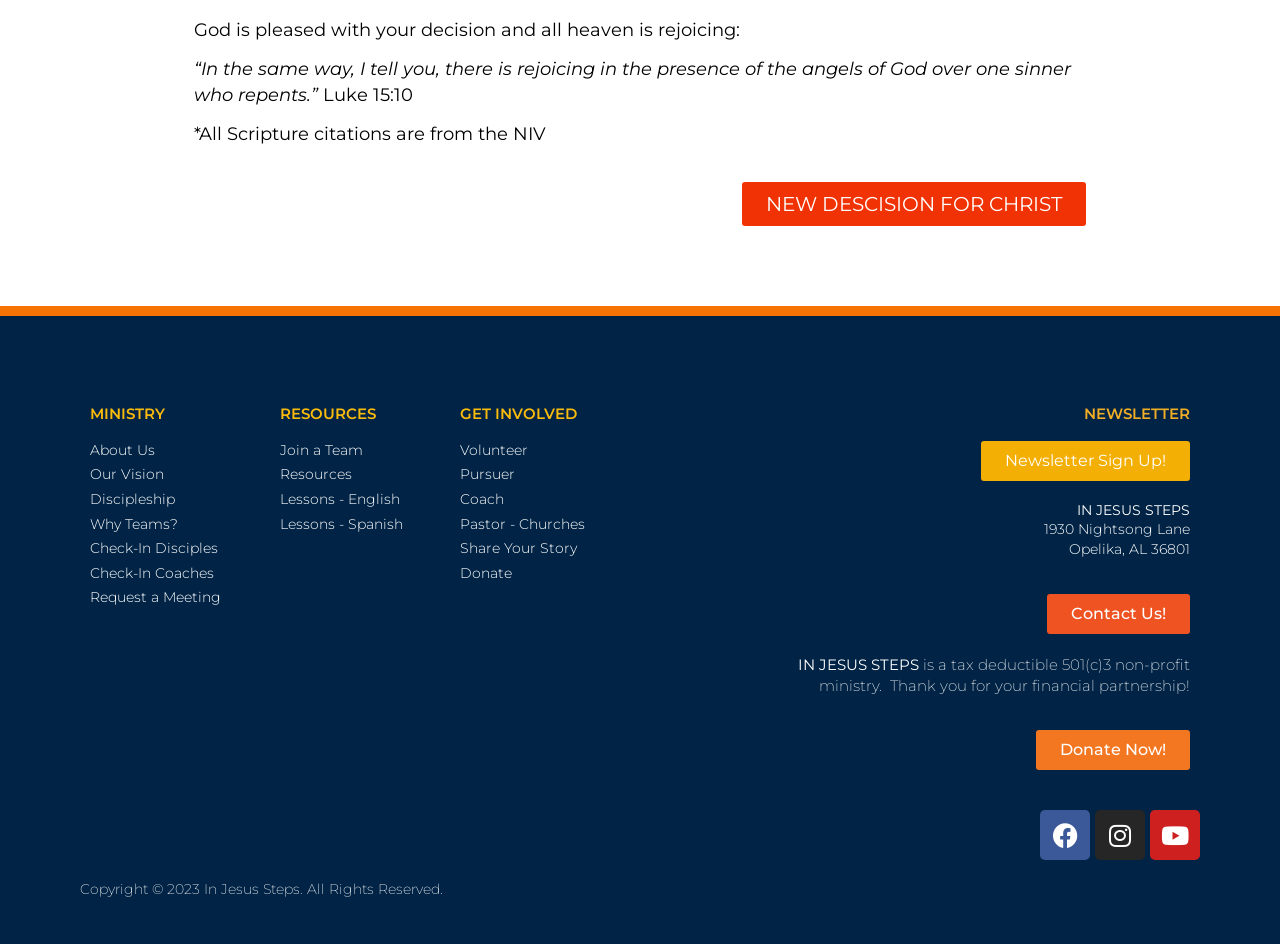What type of organization is 'In Jesus Steps'?
Provide a one-word or short-phrase answer based on the image.

Non-profit